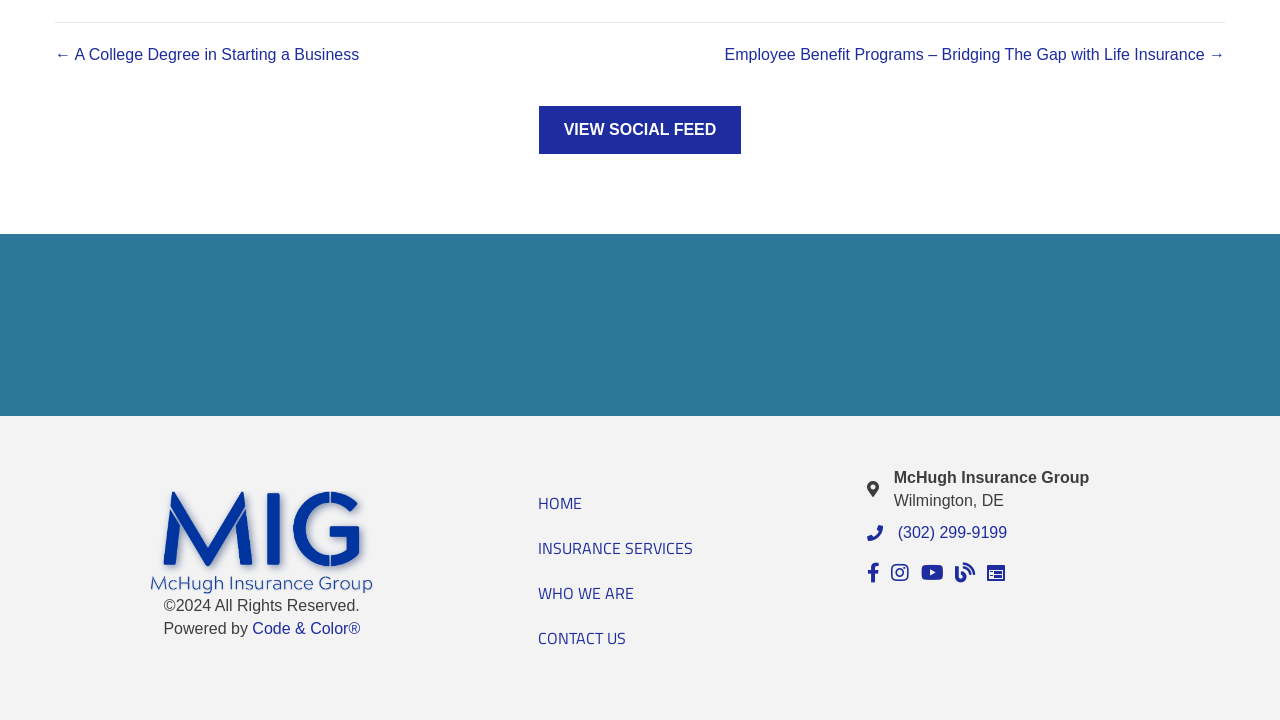Show the bounding box coordinates of the element that should be clicked to complete the task: "View insurance services".

[0.409, 0.731, 0.646, 0.792]